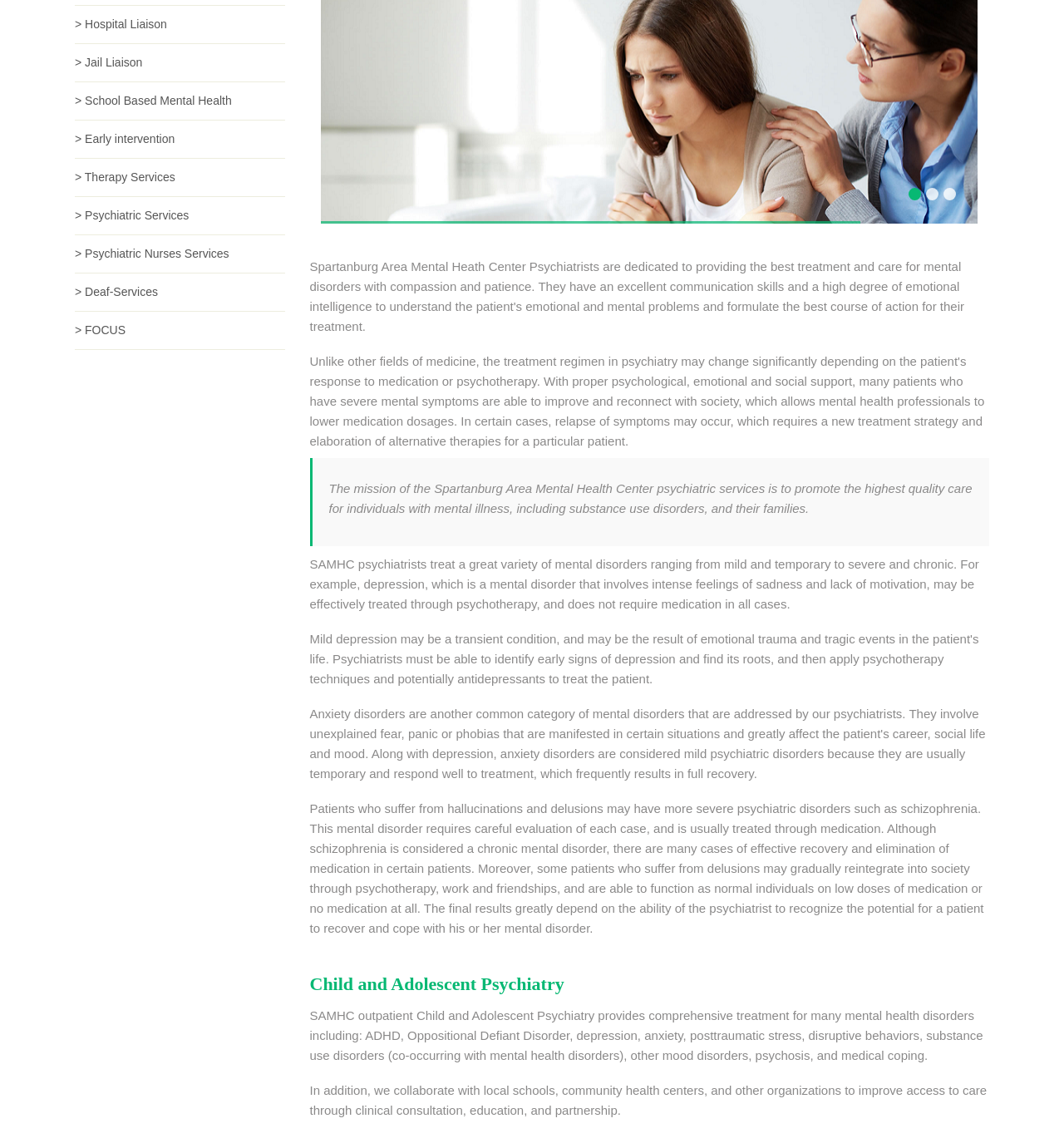Please specify the bounding box coordinates in the format (top-left x, top-left y, bottom-right x, bottom-right y), with all values as floating point numbers between 0 and 1. Identify the bounding box of the UI element described by: > School Based Mental Health

[0.07, 0.082, 0.218, 0.093]